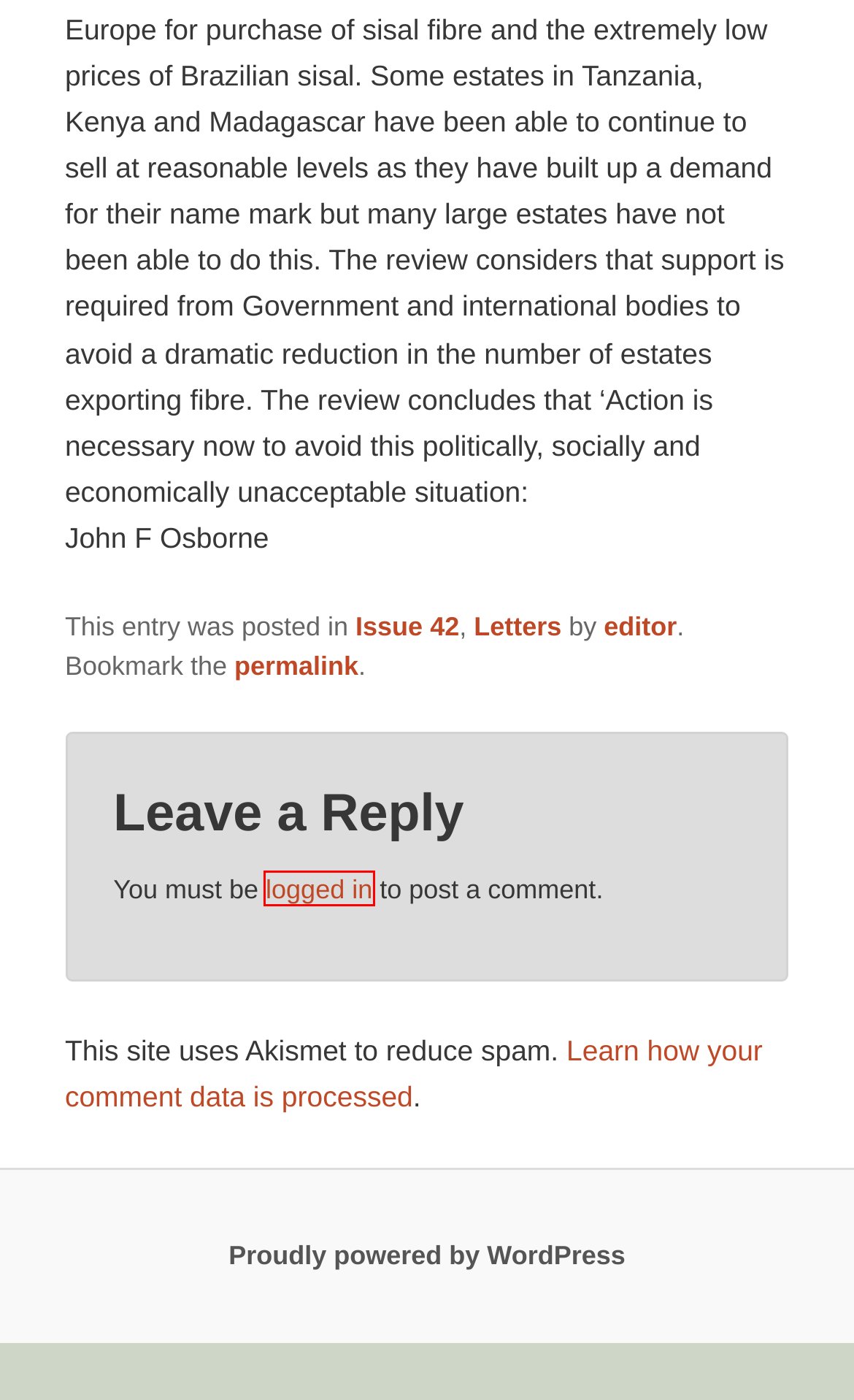Given a screenshot of a webpage featuring a red bounding box, identify the best matching webpage description for the new page after the element within the red box is clicked. Here are the options:
A. REVIEWS | Tanzanian Affairs
B. Archive Index | Tanzanian Affairs
C. editor | Tanzanian Affairs
D. Letters | Tanzanian Affairs
E. Editorial Team | Tanzanian Affairs
F. Log In ‹ Tanzanian Affairs — WordPress
G. Tanzanian Affairs | News and Affairs from Tanzania
H. Privacy Policy – Akismet

F